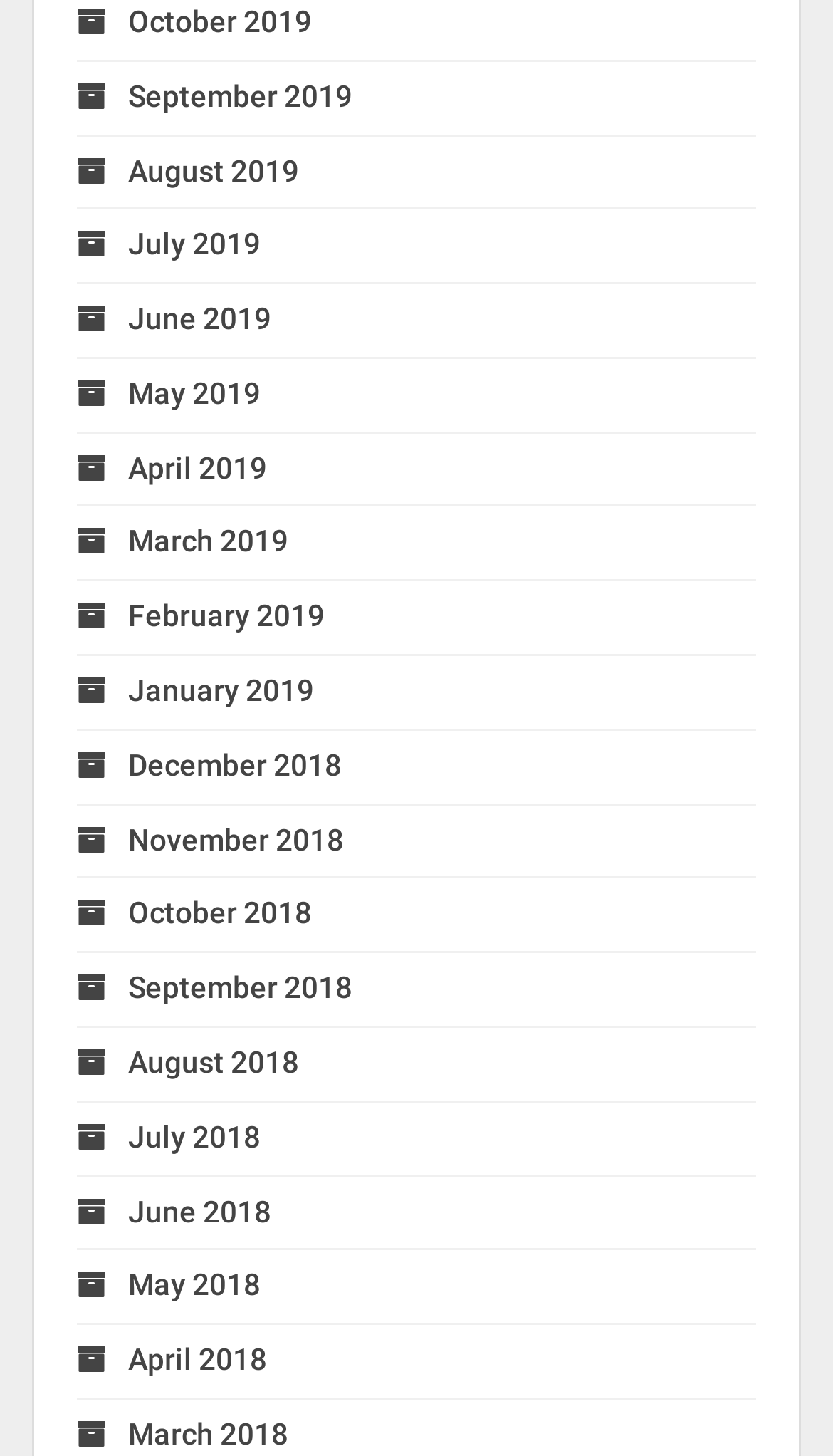Please determine the bounding box coordinates of the area that needs to be clicked to complete this task: 'view September 2019'. The coordinates must be four float numbers between 0 and 1, formatted as [left, top, right, bottom].

[0.092, 0.054, 0.423, 0.077]